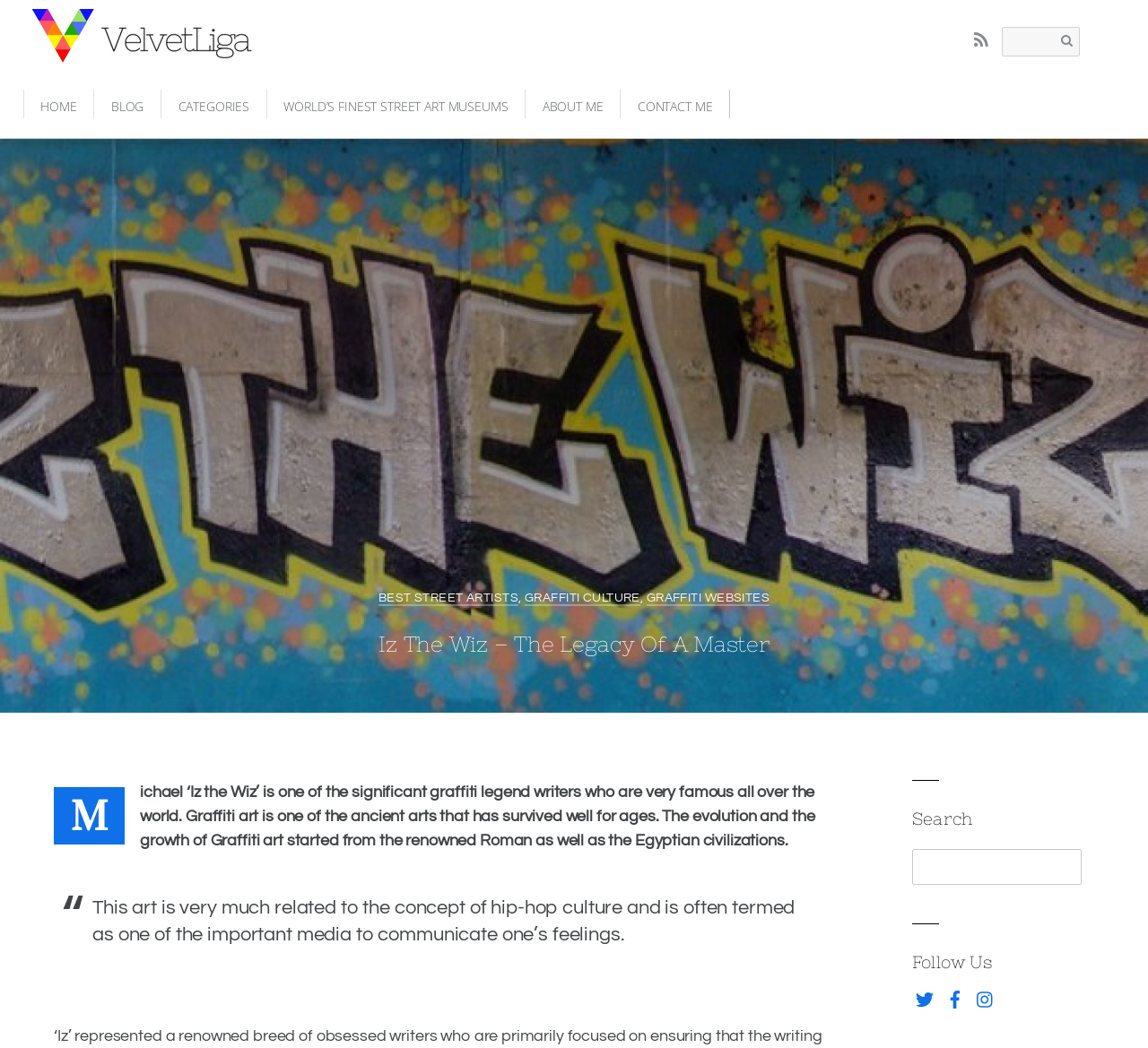Find the bounding box coordinates of the clickable area required to complete the following action: "Go to HOME page".

[0.02, 0.086, 0.081, 0.113]